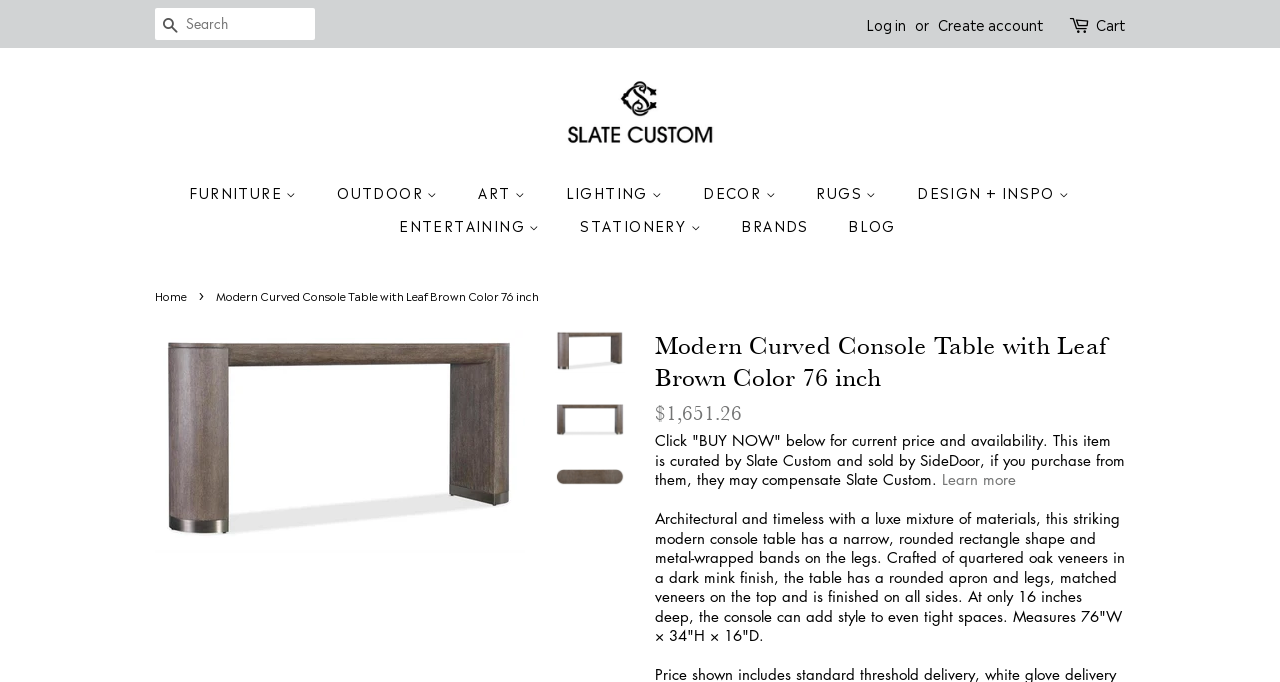Please identify the bounding box coordinates of the clickable region that I should interact with to perform the following instruction: "Browse Console Tables". The coordinates should be expressed as four float numbers between 0 and 1, i.e., [left, top, right, bottom].

[0.136, 0.738, 0.329, 0.781]